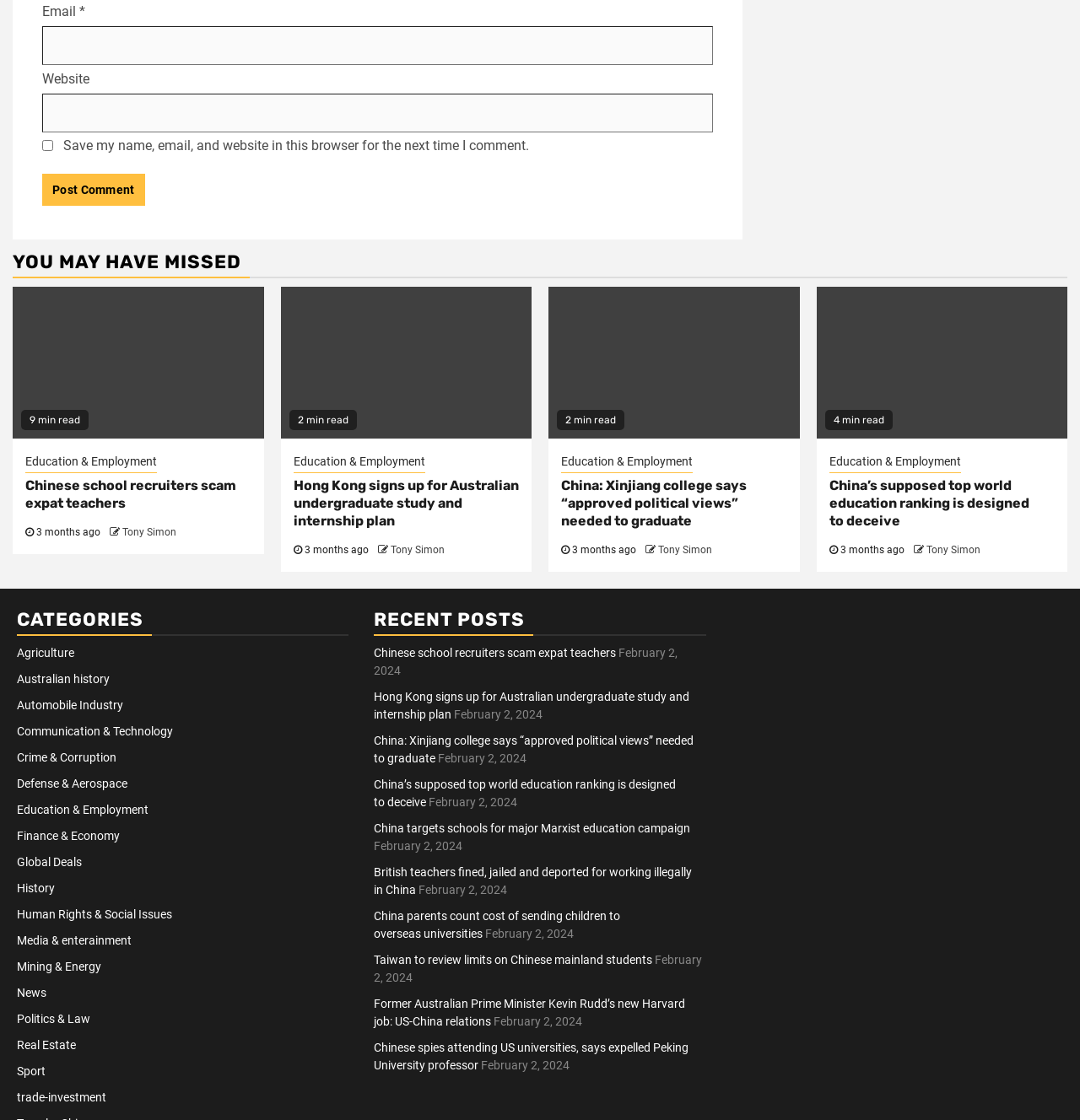Based on the image, provide a detailed response to the question:
What category is the article 'Chinese school recruiters scam expat teachers' under?

The article 'Chinese school recruiters scam expat teachers' is listed under the 'RECENT POSTS' section, and it also has a link to the category 'Education & Employment' at the bottom of the article. This indicates that the article belongs to the 'Education & Employment' category.